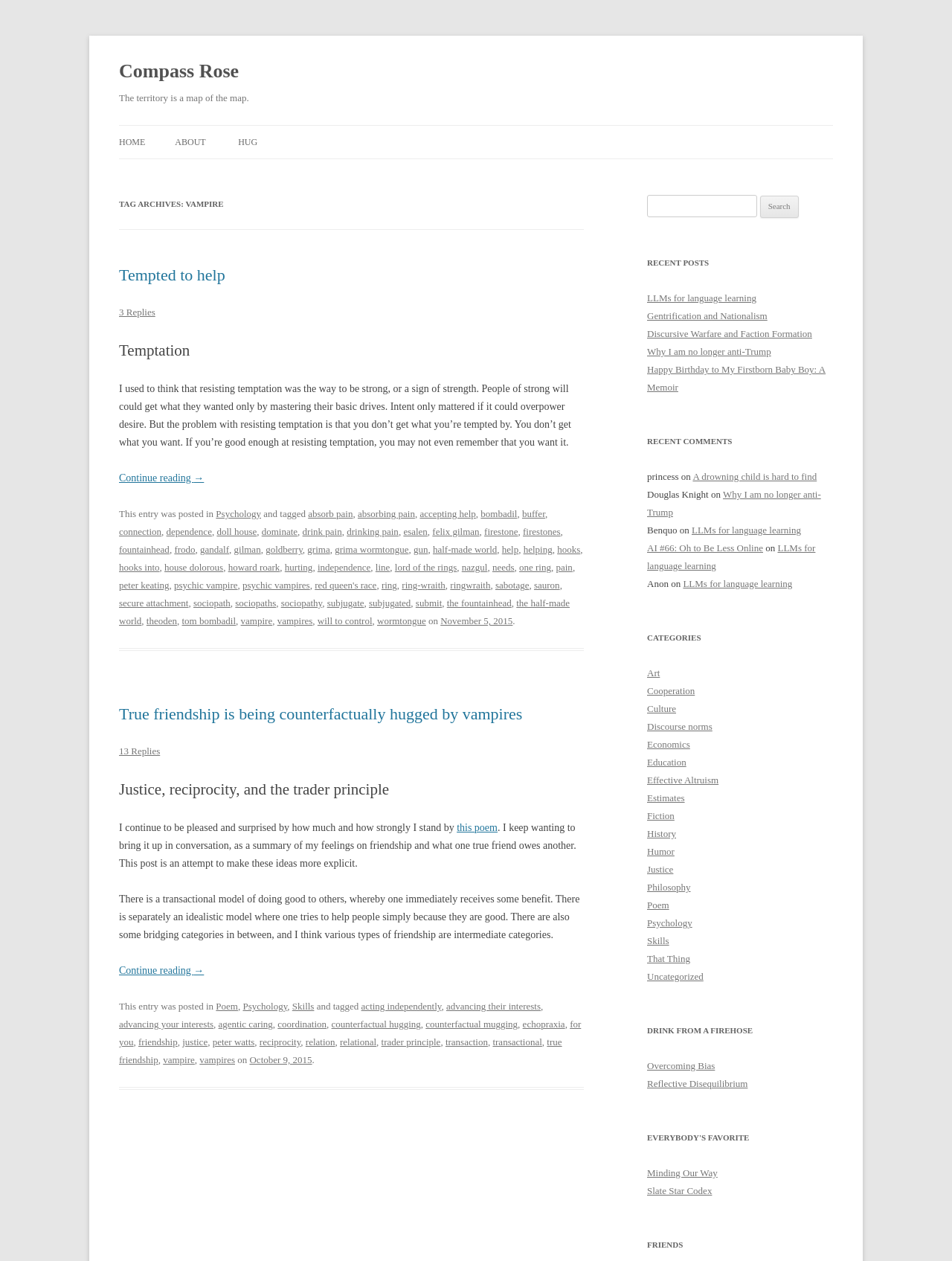Identify the bounding box of the UI component described as: "this poem".

[0.48, 0.652, 0.523, 0.661]